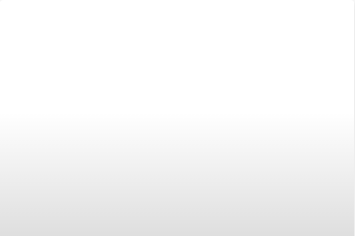What type of resource is the article?
Based on the image, provide a one-word or brief-phrase response.

comprehensive guide